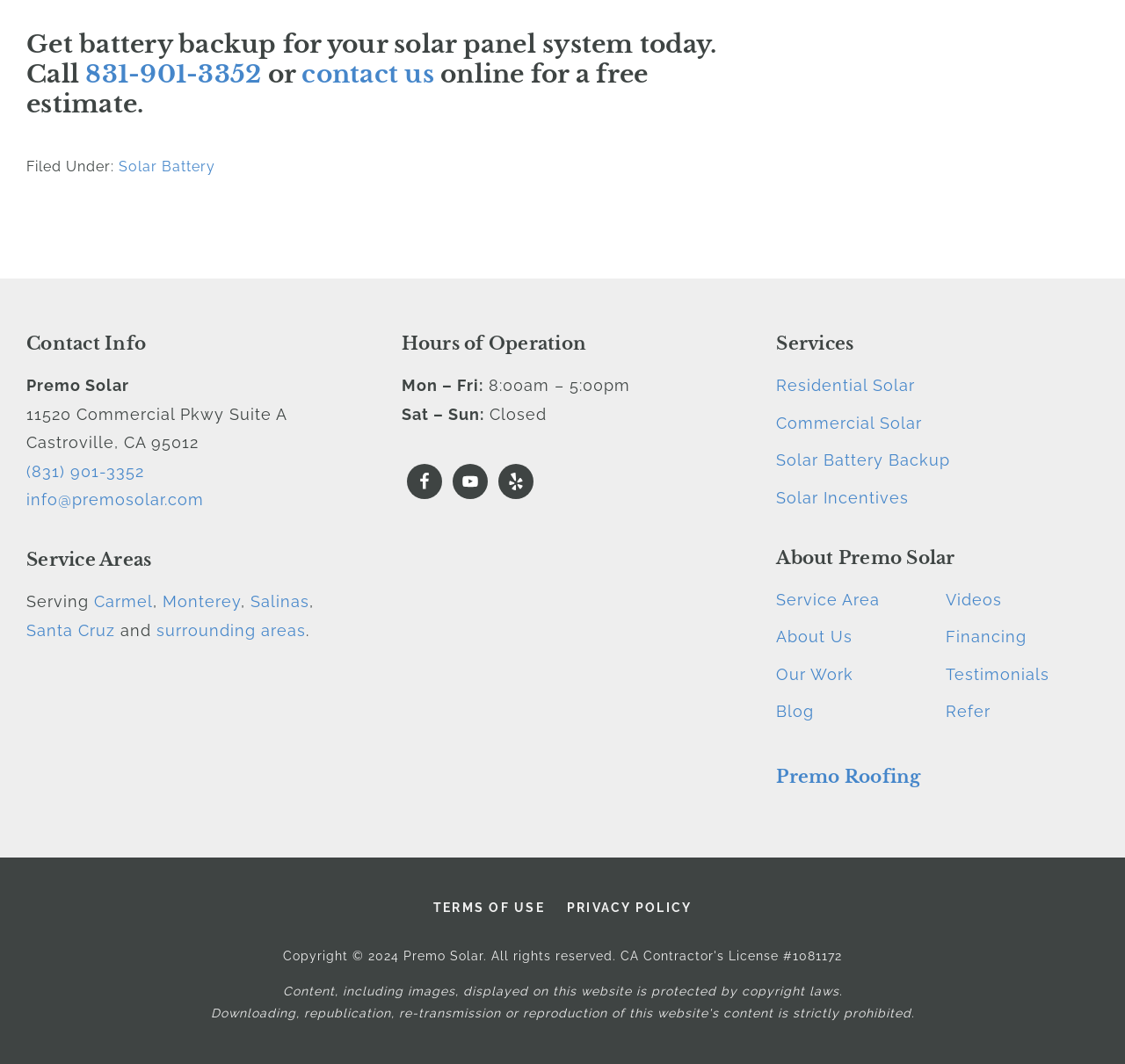Find the bounding box coordinates for the HTML element described as: "aria-label="Search" title="Search"". The coordinates should consist of four float values between 0 and 1, i.e., [left, top, right, bottom].

None